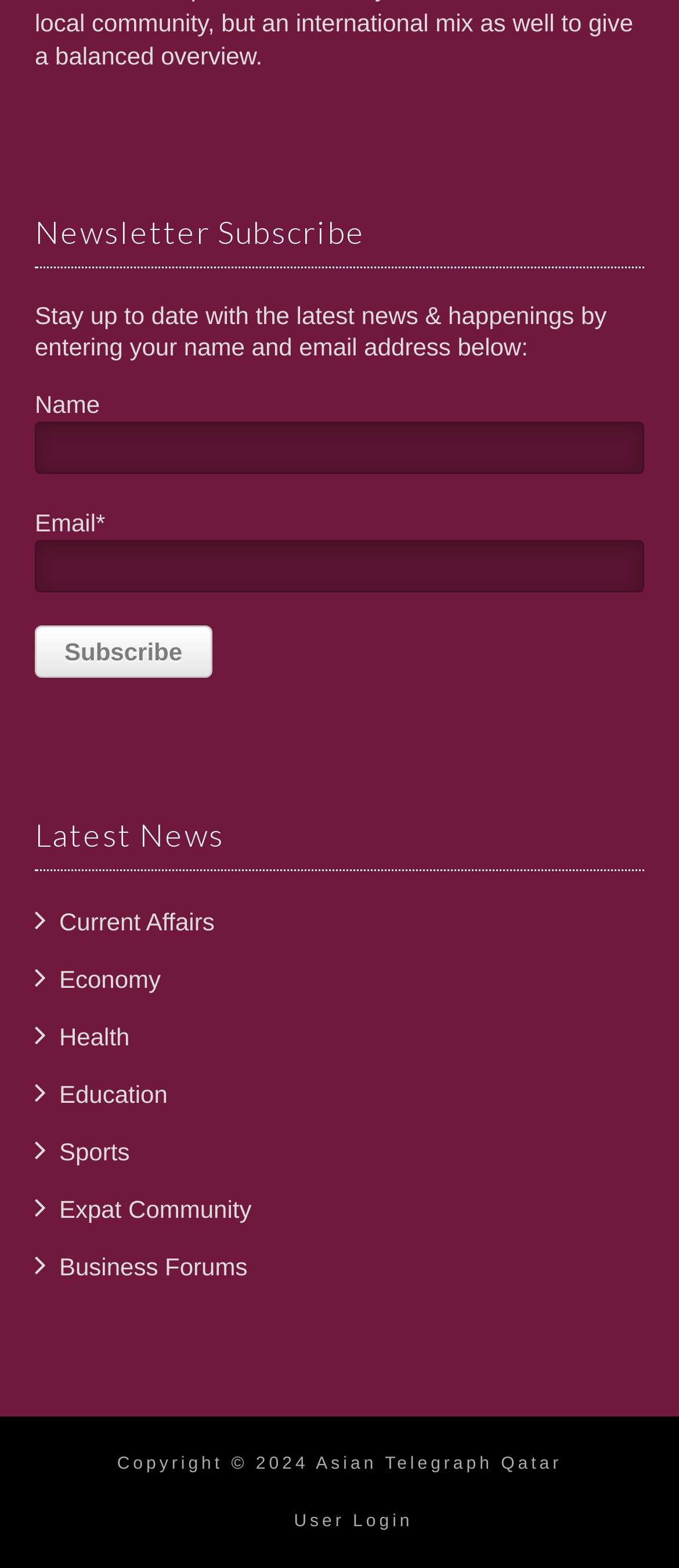Highlight the bounding box coordinates of the element you need to click to perform the following instruction: "Subscribe to the newsletter."

[0.051, 0.398, 0.312, 0.432]